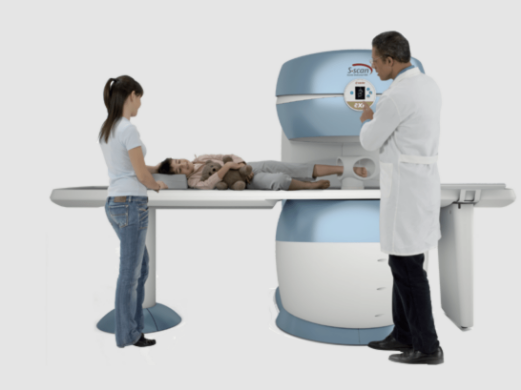Give a thorough explanation of the elements present in the image.

The image depicts the S-scan MRI system, an advanced medical imaging technology designed for musculoskeletal (MSK) evaluations. It features an open design that facilitates easy patient positioning, which enhances comfort during examinations. In the scene, a healthcare professional, dressed in a white coat, interacts with a female patient positioned on the examination table. The patient appears relaxed, and a supportive figure stands nearby, likely providing reassurance. The S-scan MRI system, with its distinctive light blue and white aesthetic, is engineered to deliver high-quality images efficiently while maintaining a user-friendly interface, making it suitable for both clinical and research settings. This technology represents Esaote's commitment to meeting the growing demand for effective MSK imaging solutions in healthcare.